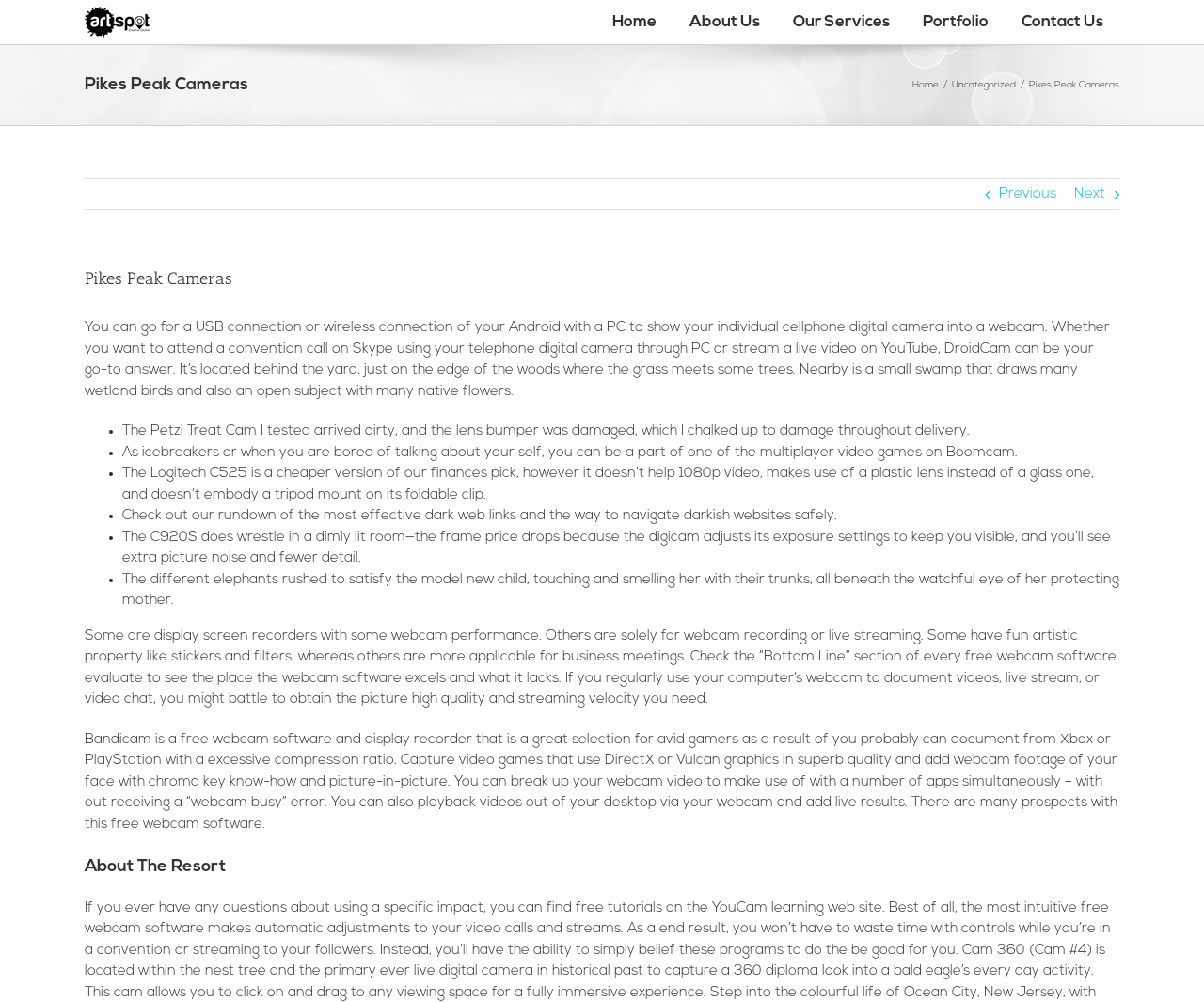Identify the bounding box coordinates of the area you need to click to perform the following instruction: "Click the 'About Us' link in the main menu".

[0.559, 0.0, 0.645, 0.044]